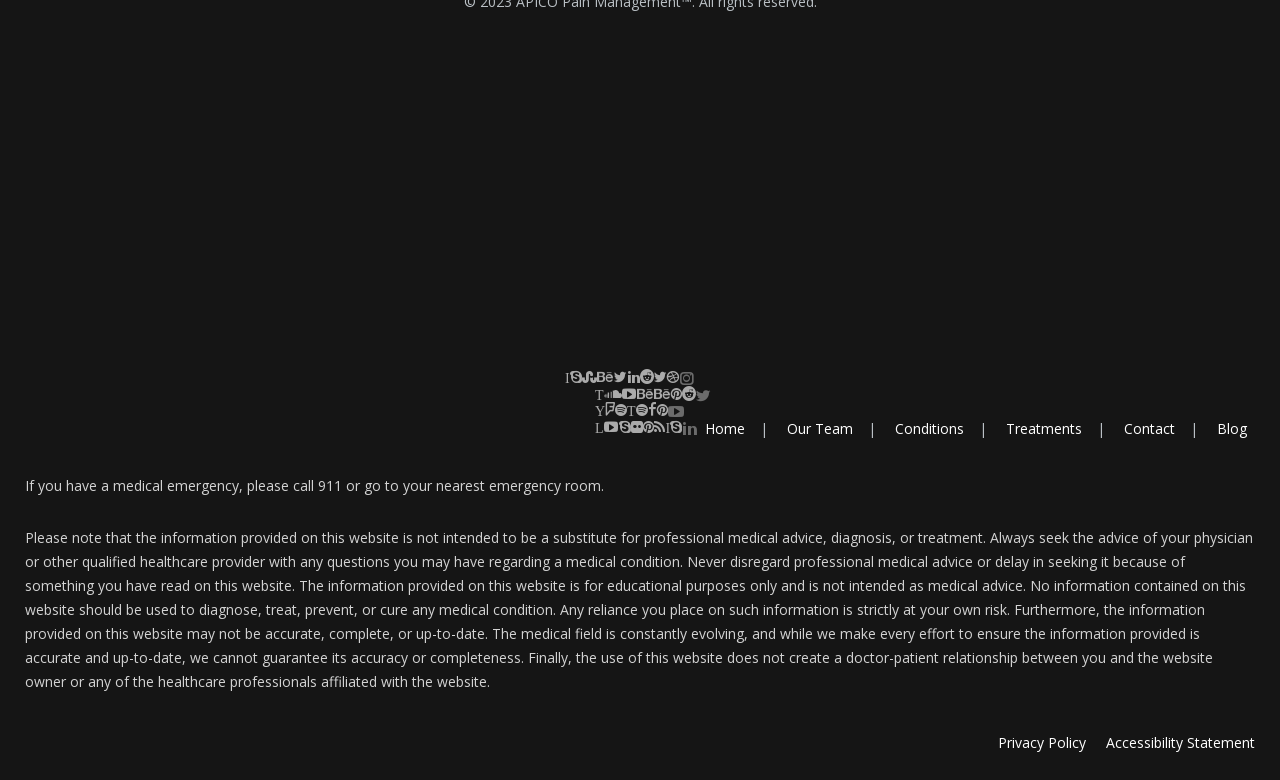Given the element description: "Our Team", predict the bounding box coordinates of the UI element it refers to, using four float numbers between 0 and 1, i.e., [left, top, right, bottom].

[0.615, 0.538, 0.666, 0.562]